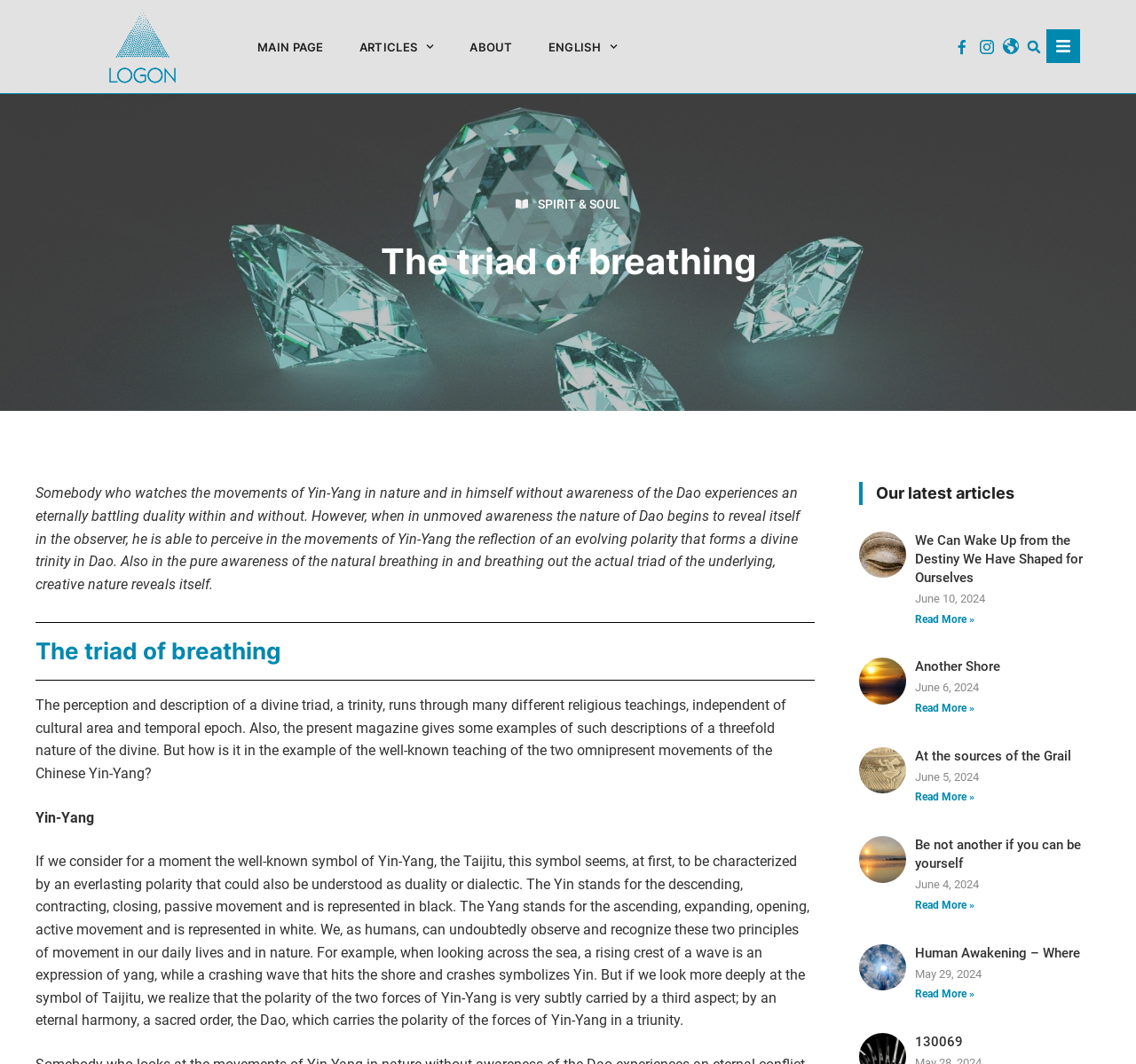What is the main topic of this webpage?
Please provide a detailed and comprehensive answer to the question.

Based on the webpage content, I can see that the main topic is related to breathing and spirituality, as indicated by the heading 'The triad of breathing' and the text describing the concept of Yin-Yang and Dao.